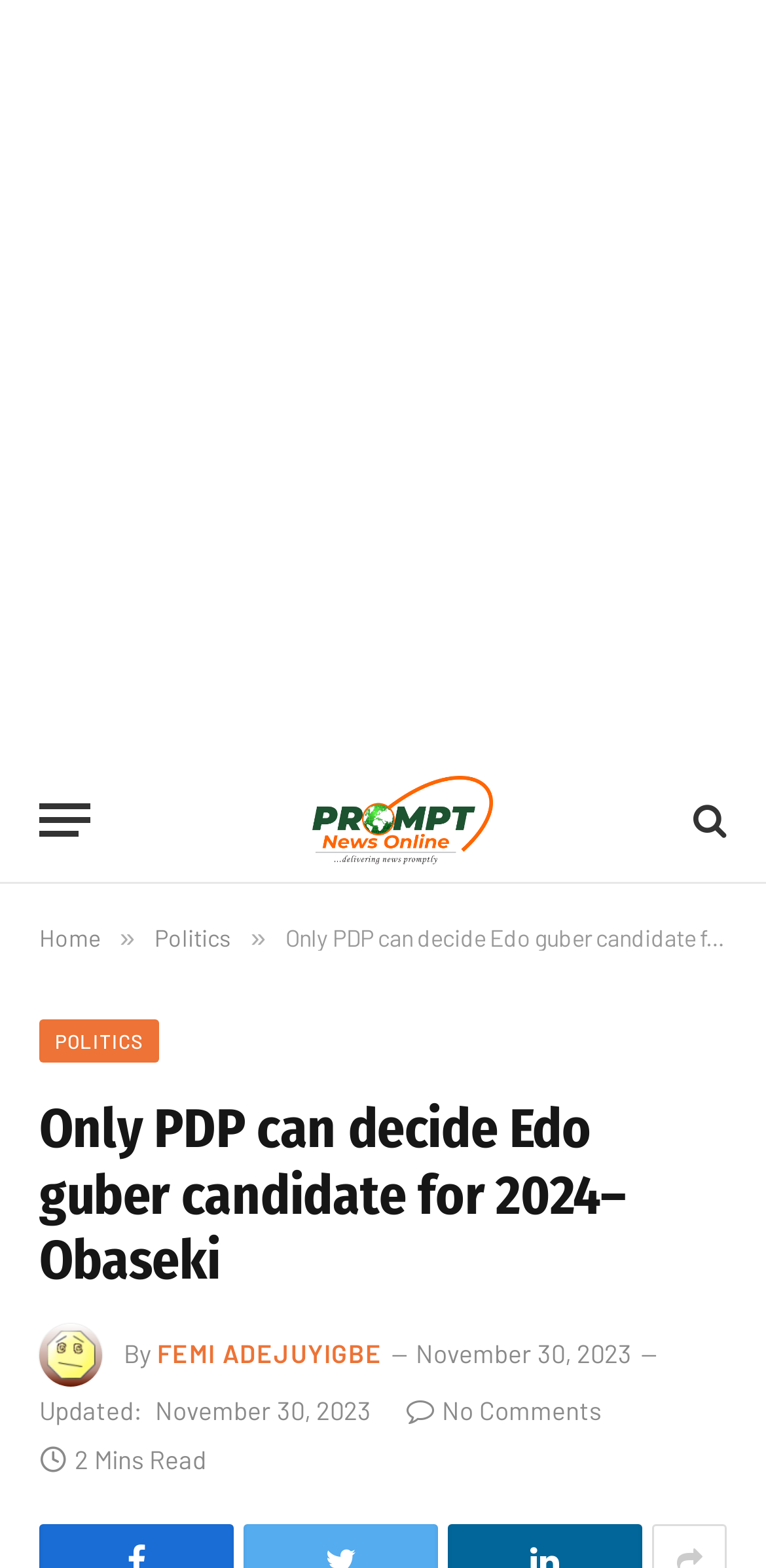Please identify the bounding box coordinates of the clickable region that I should interact with to perform the following instruction: "Check the comments". The coordinates should be expressed as four float numbers between 0 and 1, i.e., [left, top, right, bottom].

[0.531, 0.89, 0.785, 0.91]